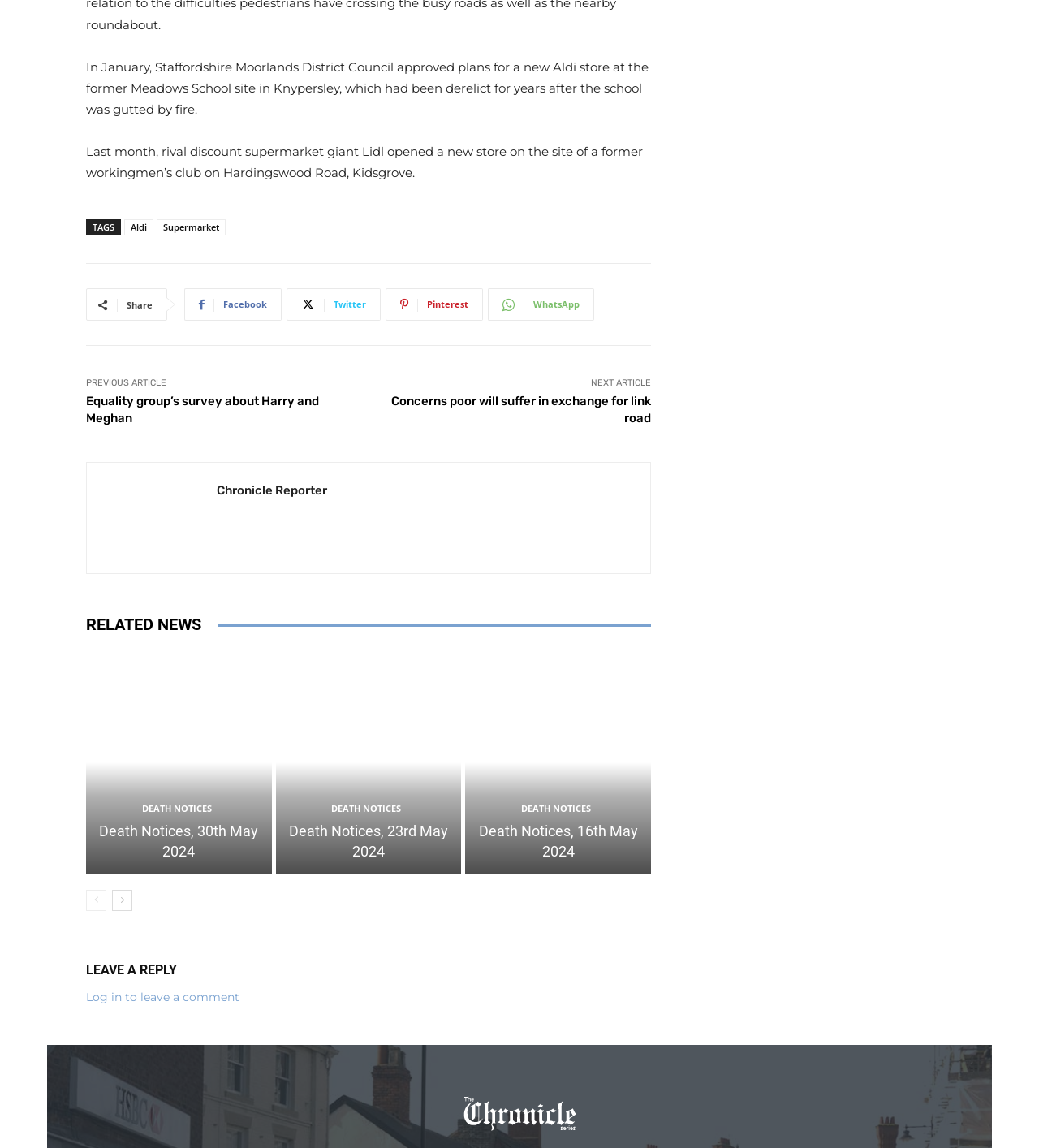Please locate the bounding box coordinates of the region I need to click to follow this instruction: "View related news".

[0.083, 0.534, 0.627, 0.555]